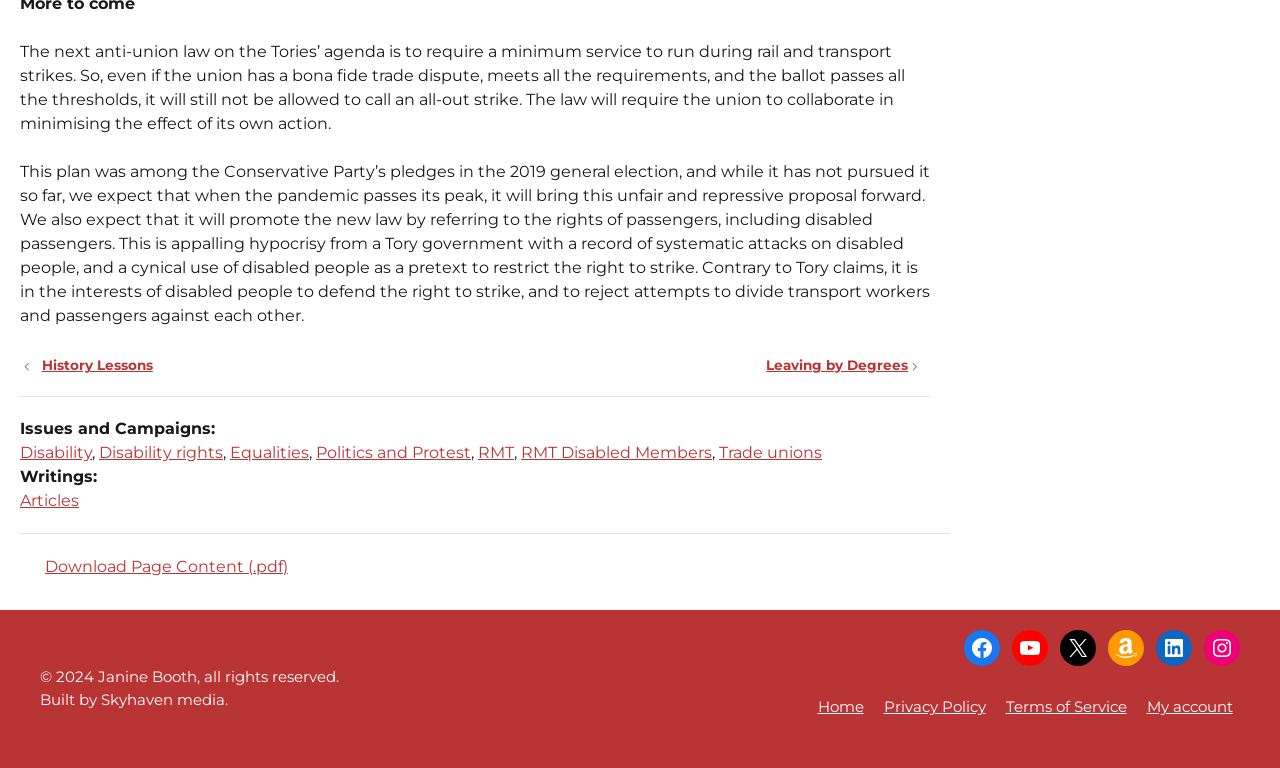Please determine the bounding box coordinates of the element to click on in order to accomplish the following task: "Click on the 'Download Page Content (.pdf)' link". Ensure the coordinates are four float numbers ranging from 0 to 1, i.e., [left, top, right, bottom].

[0.016, 0.721, 0.742, 0.755]